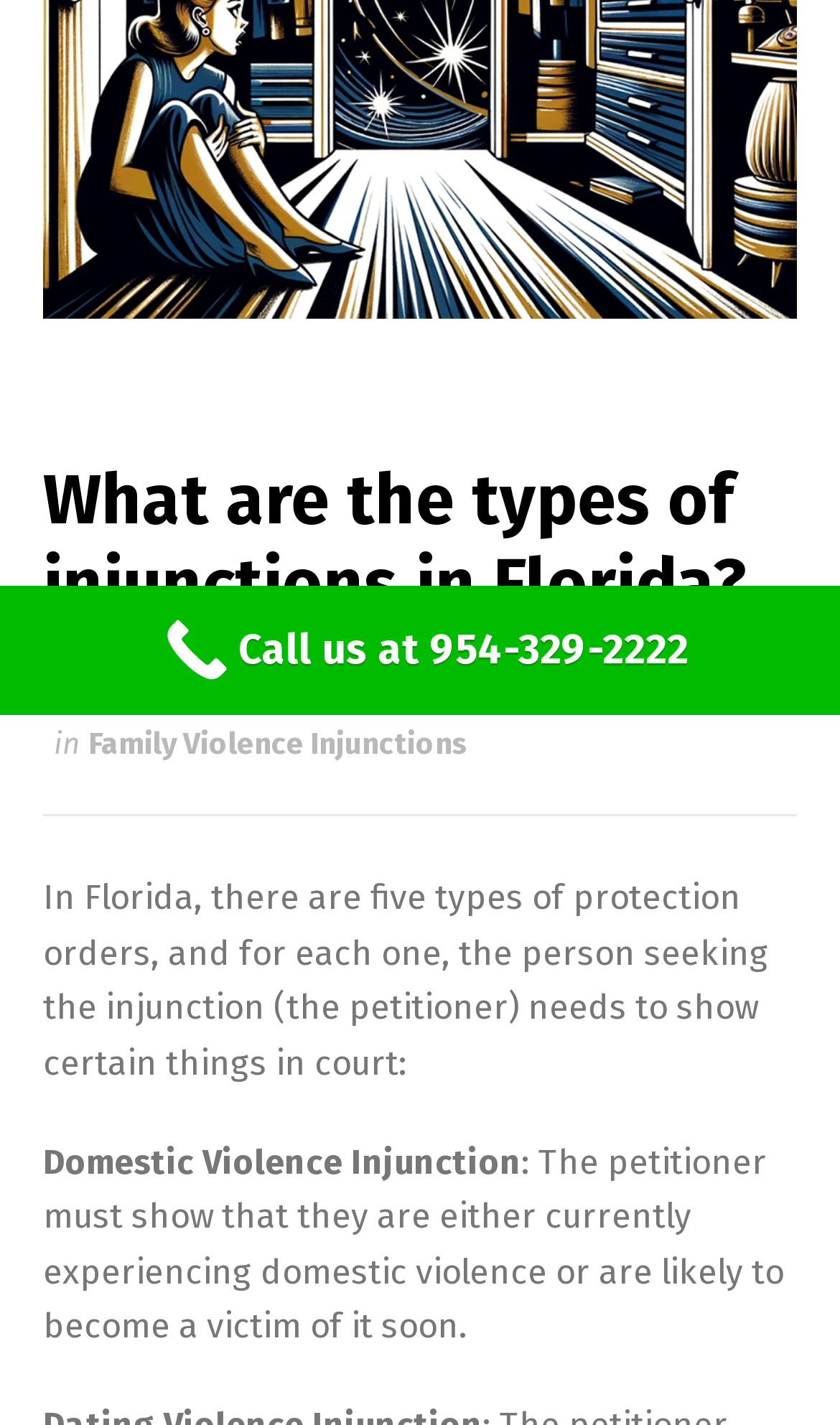Bounding box coordinates are specified in the format (top-left x, top-left y, bottom-right x, bottom-right y). All values are floating point numbers bounded between 0 and 1. Please provide the bounding box coordinate of the region this sentence describes: July 19, 2022

None